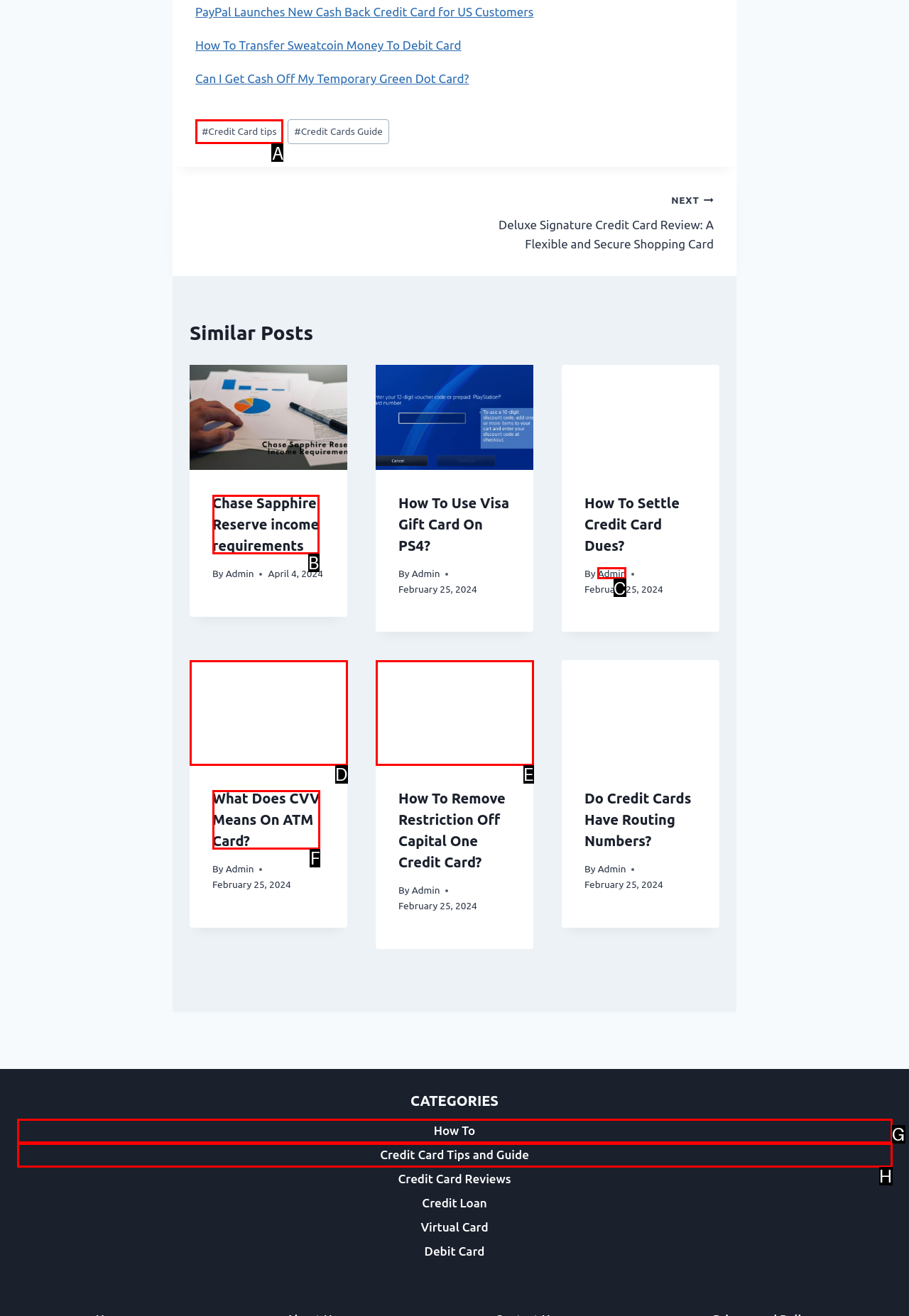Tell me which one HTML element best matches the description: #Credit Card tips Answer with the option's letter from the given choices directly.

A